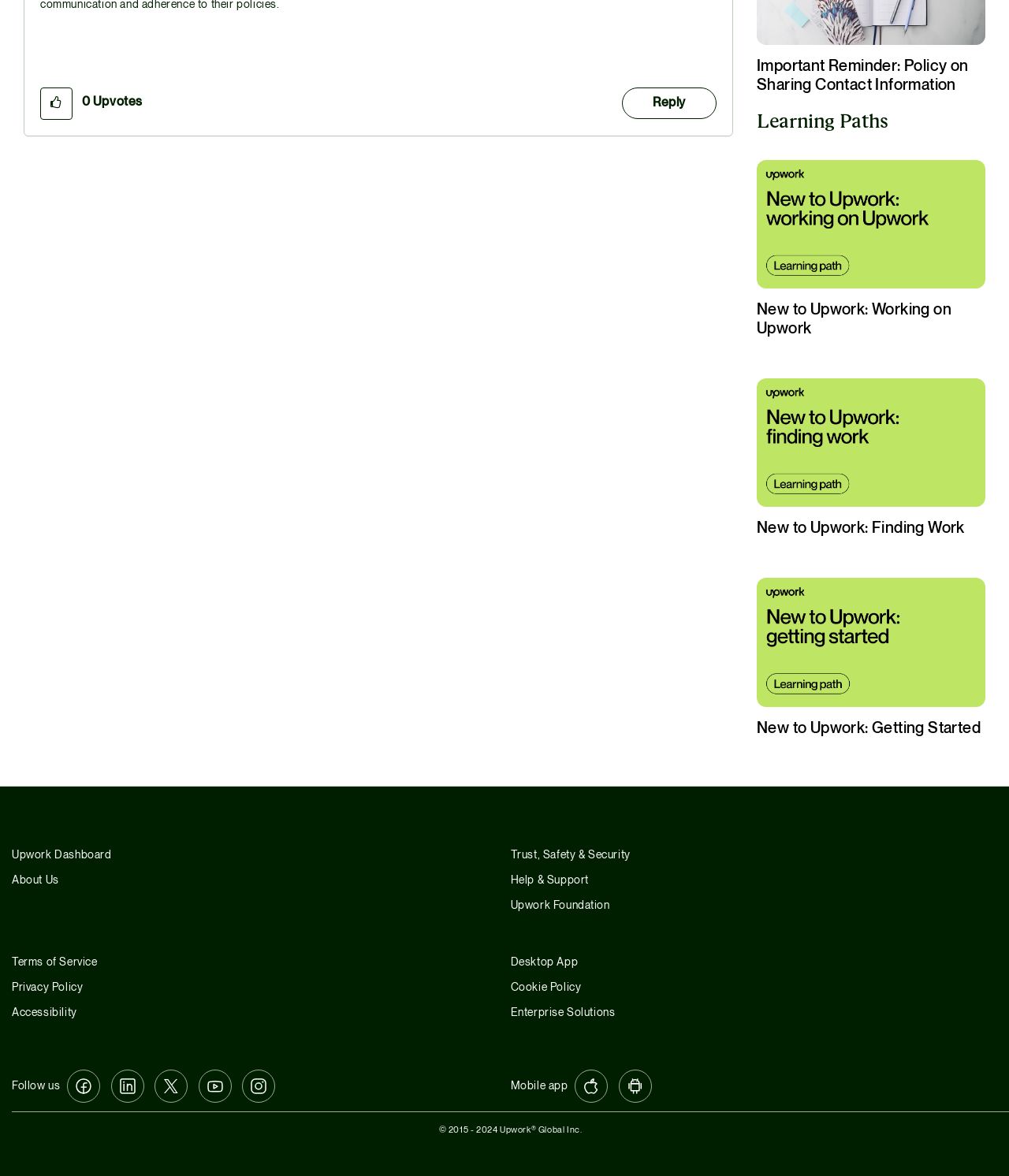Please determine the bounding box coordinates of the area that needs to be clicked to complete this task: 'Go to Upwork Dashboard'. The coordinates must be four float numbers between 0 and 1, formatted as [left, top, right, bottom].

[0.012, 0.722, 0.111, 0.732]